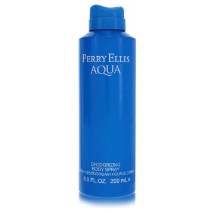Break down the image and provide a full description, noting any significant aspects.

The image features a vibrant blue bottle of Perry Ellis Aqua Deodorizing Body Spray. The sleek design showcases the prominent label, which reads "PERRY ELLIS" in bold white lettering, followed by "AQUA" also in white, creating a striking visual appeal. This body spray, contained in a 6.8 fl oz (200 mL) bottle, is marketed as a refreshing deodorizing product, perfect for daily use. Positioned within the context of a product showcase, this item is offered at a regular price of $10.99 USD, emphasizing its affordability and accessibility for fragrance enthusiasts. The overall presentation suggests a modern, clean aesthetic that aligns with the fresh and invigorating nature of the product itself.